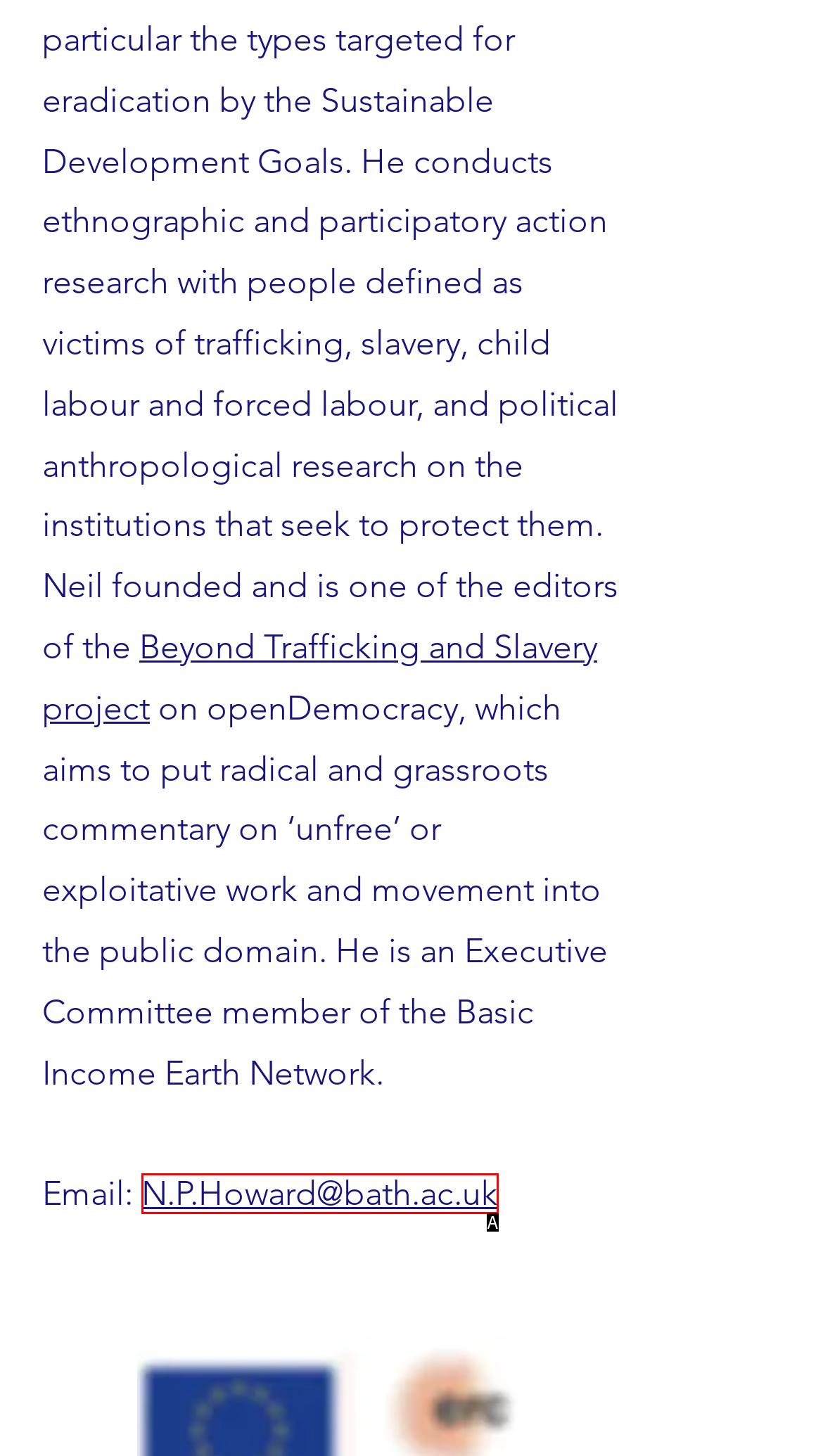Given the description: N.P.Howard@bath.ac.uk
Identify the letter of the matching UI element from the options.

A